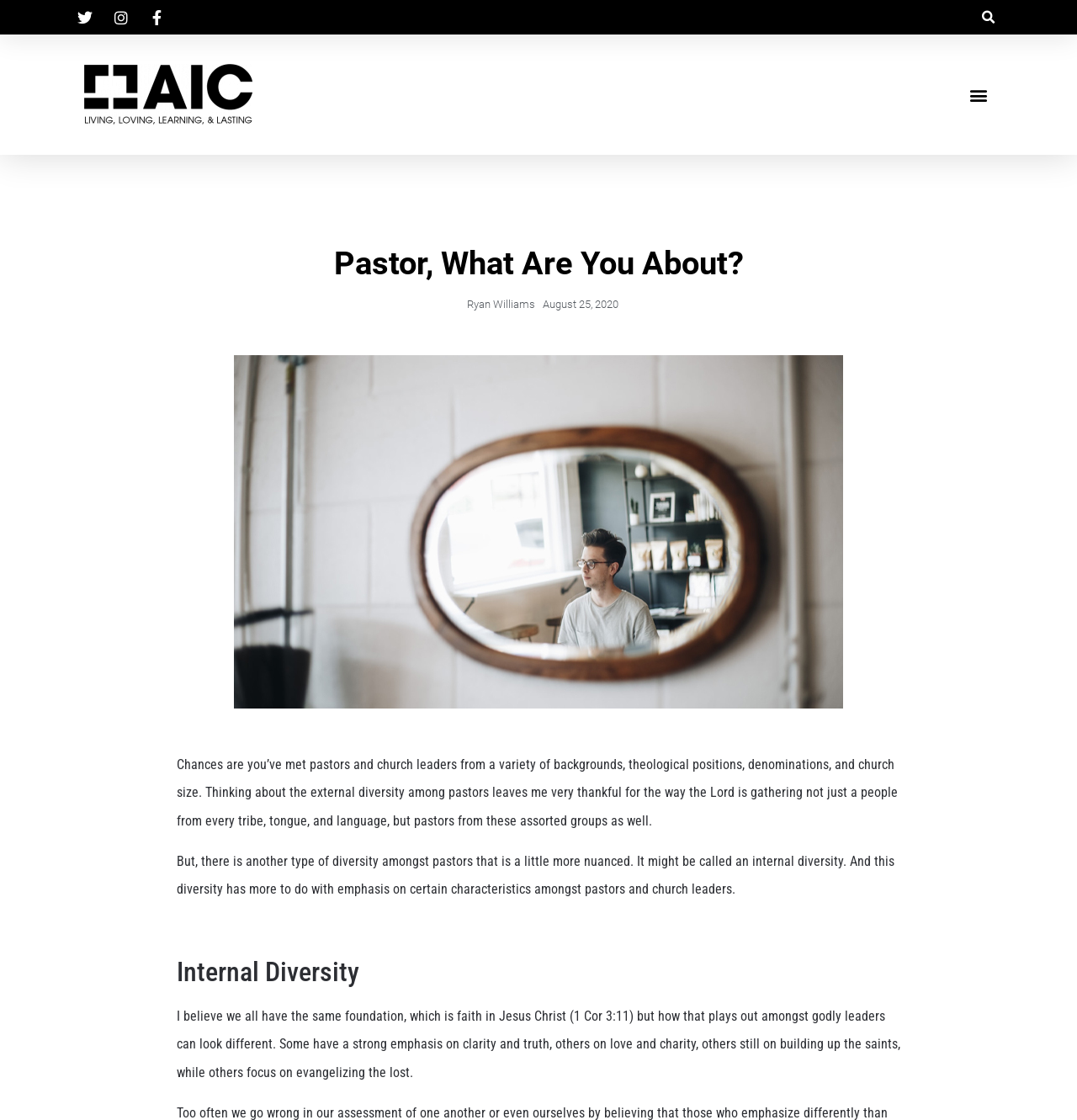What is the date of the article?
Based on the image, give a concise answer in the form of a single word or short phrase.

August 25, 2020